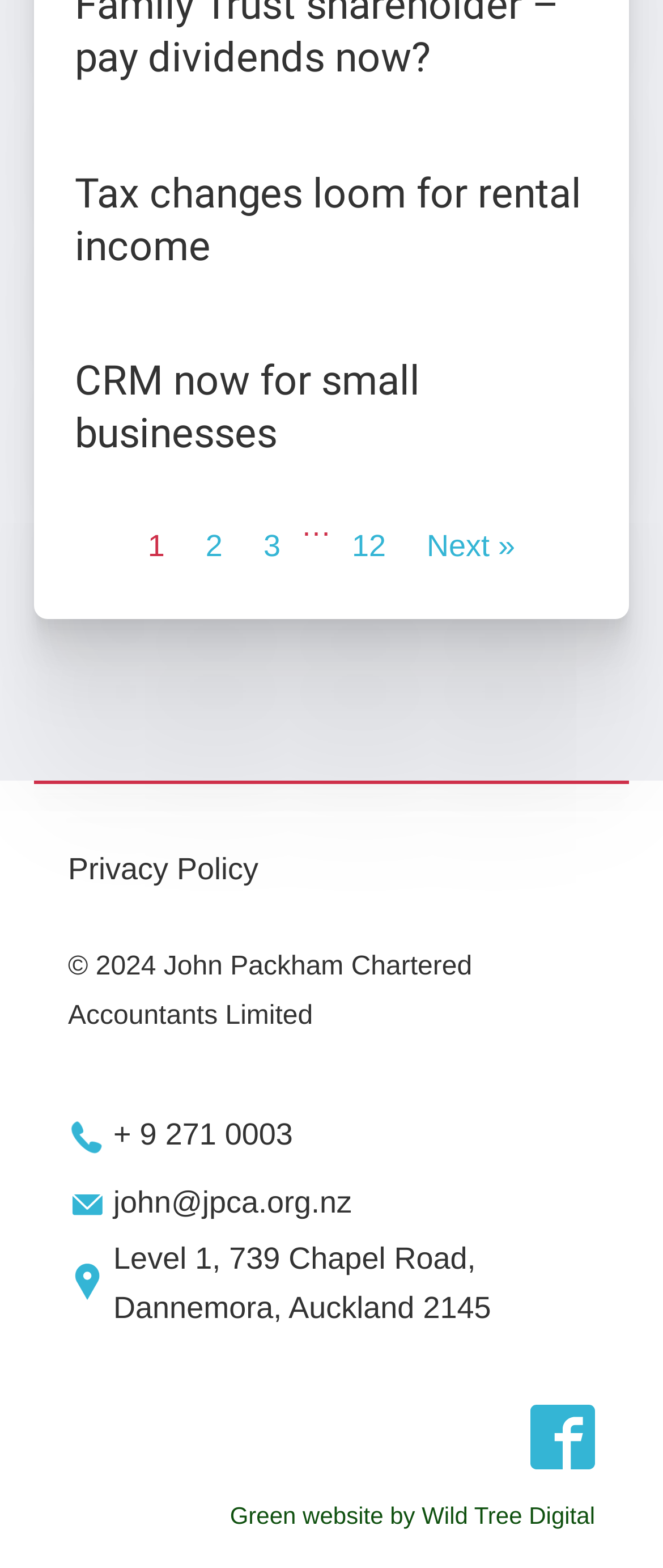Please identify the bounding box coordinates of the element's region that should be clicked to execute the following instruction: "Visit the Facebook page". The bounding box coordinates must be four float numbers between 0 and 1, i.e., [left, top, right, bottom].

[0.8, 0.896, 0.897, 0.937]